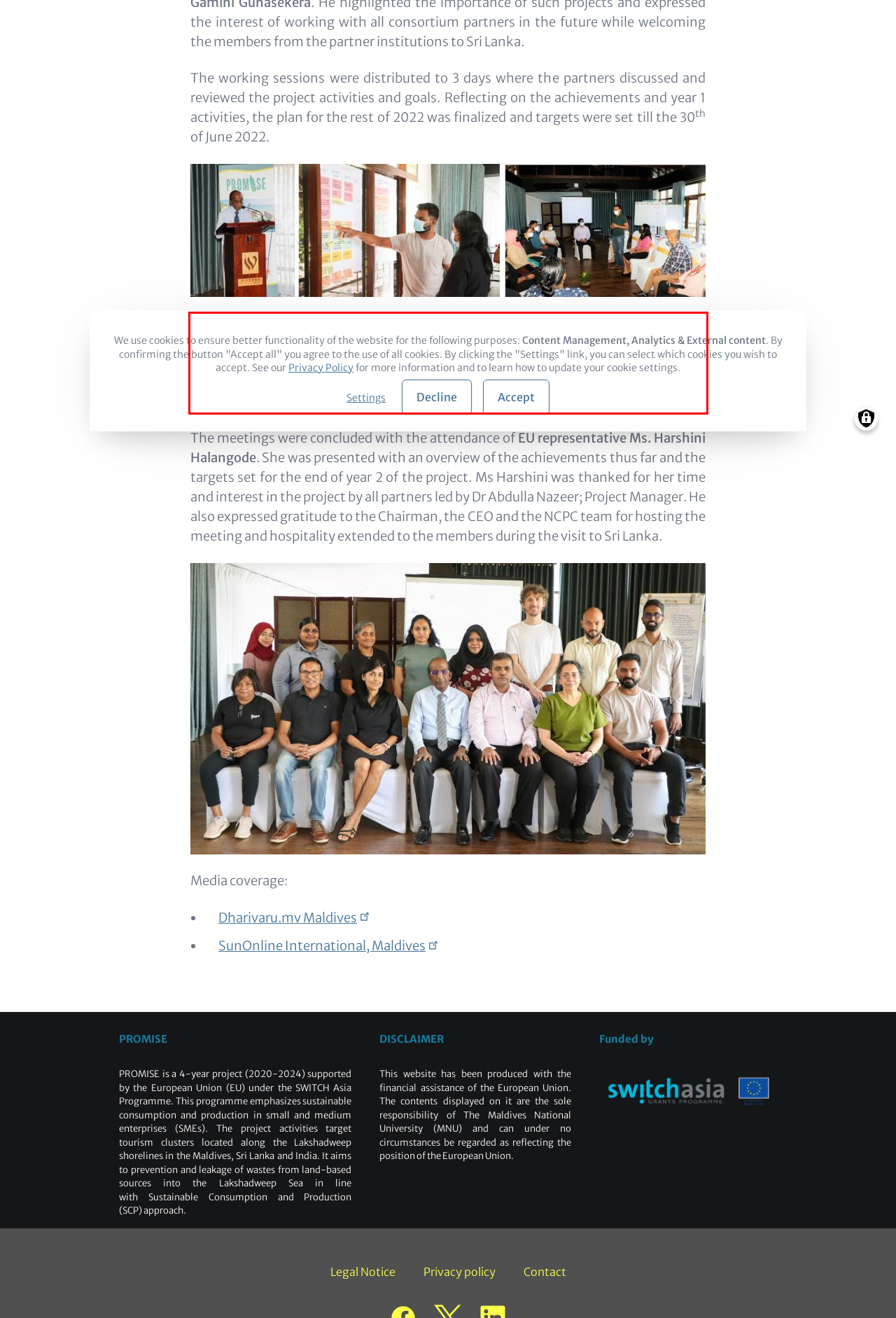Look at the provided screenshot of the webpage and perform OCR on the text within the red bounding box.

While elaborating the work conducted with Micro, Small, and Medium Enterprises (MSMEs), planning and structuring of the assessments in all three countries were discussed along with the current challenges and potential solutions. In addition to this, more in-depth discussions were held with regard to the Zero Waste Alliance, PROMISE Sustainability Awards, and other communications for the project.